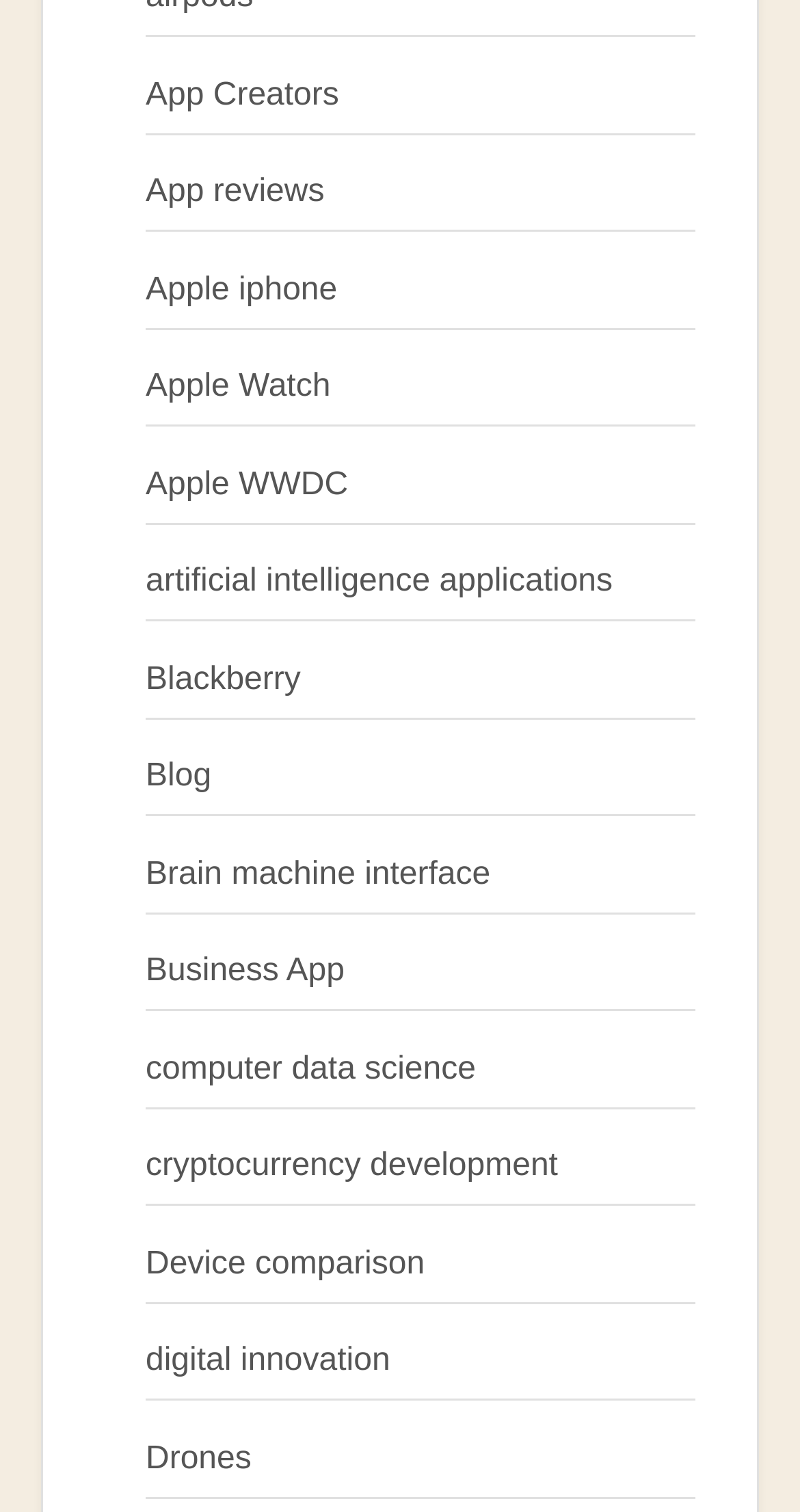Locate the bounding box coordinates of the area you need to click to fulfill this instruction: 'Visit the Blog'. The coordinates must be in the form of four float numbers ranging from 0 to 1: [left, top, right, bottom].

[0.182, 0.502, 0.264, 0.525]